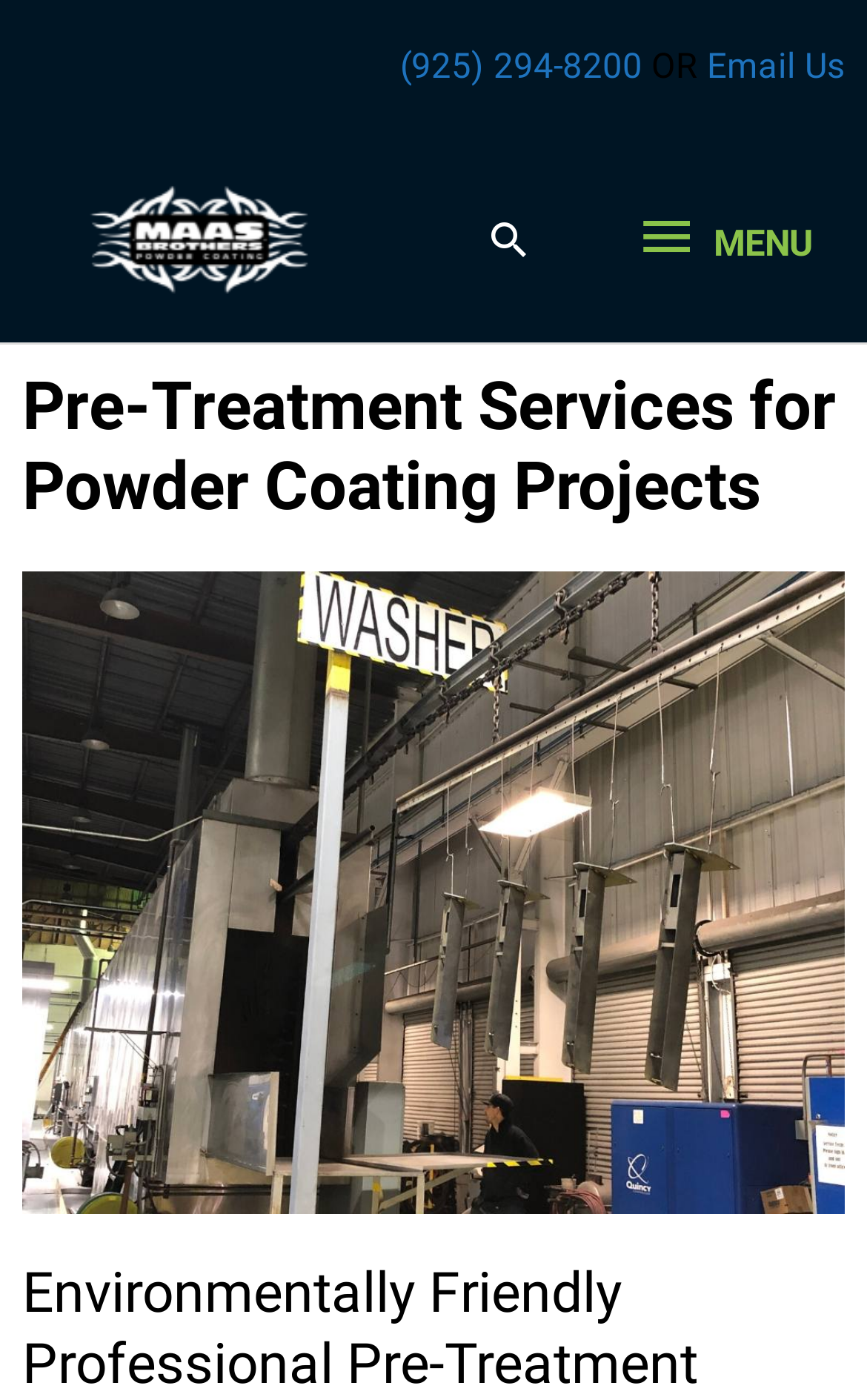Identify and extract the heading text of the webpage.

Pre-Treatment Services for Powder Coating Projects